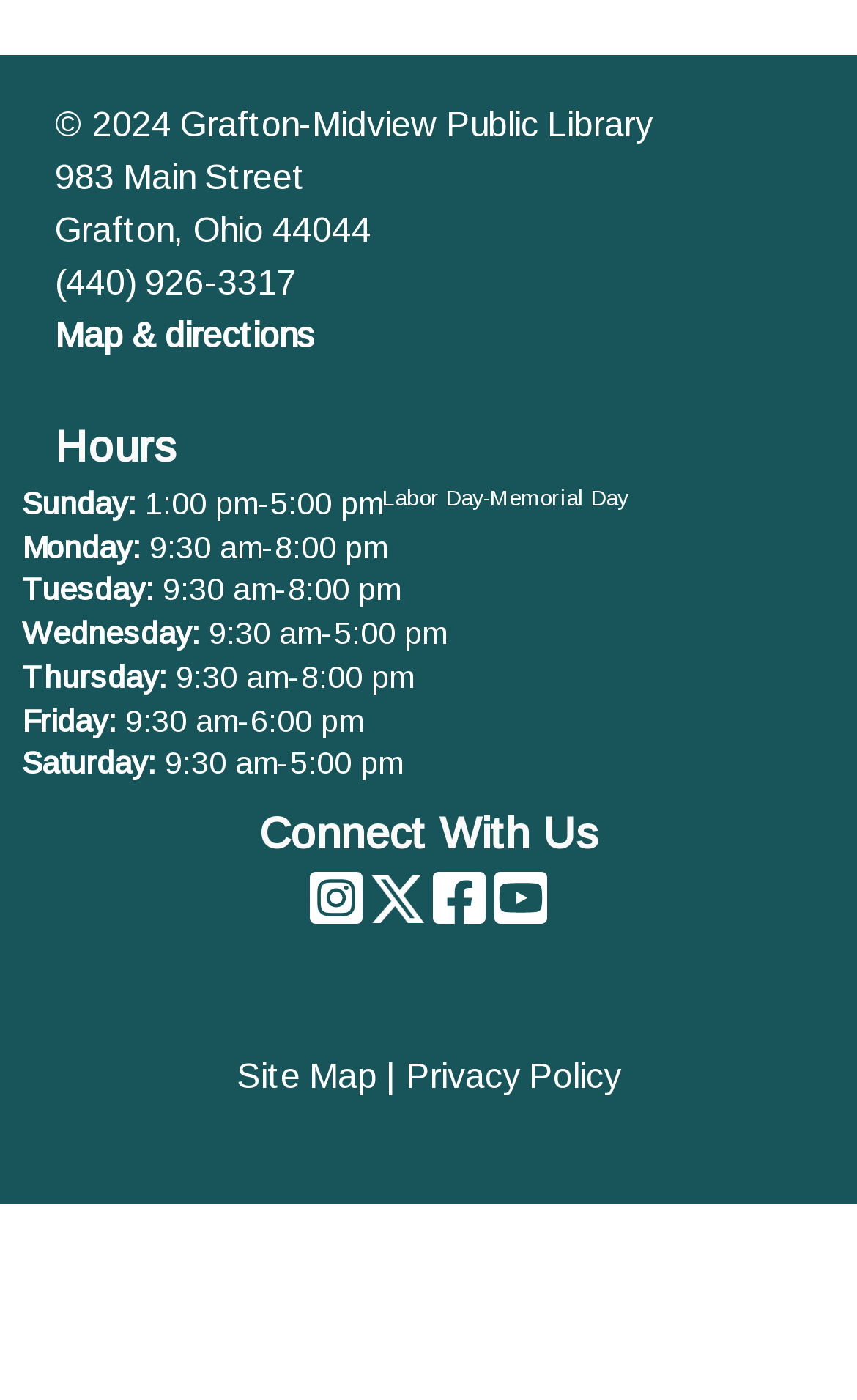What is the library's address?
Please answer the question with a detailed and comprehensive explanation.

I found the library's address by looking at the static text elements at the top of the page, which provide the address as '983 Main Street' and 'Grafton, Ohio 44044'.